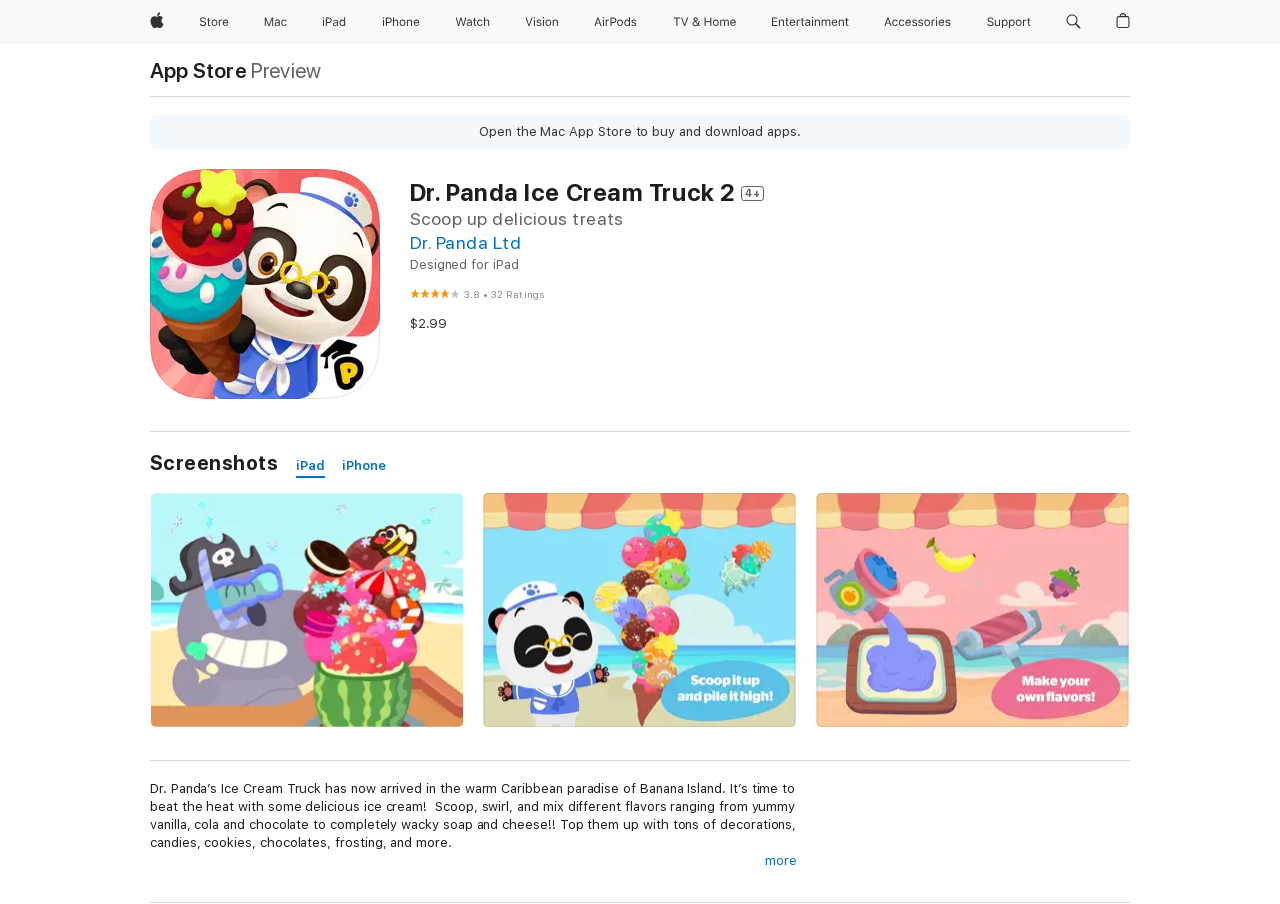What is the platform of the app?
Look at the image and answer the question with a single word or phrase.

iPad and iPhone